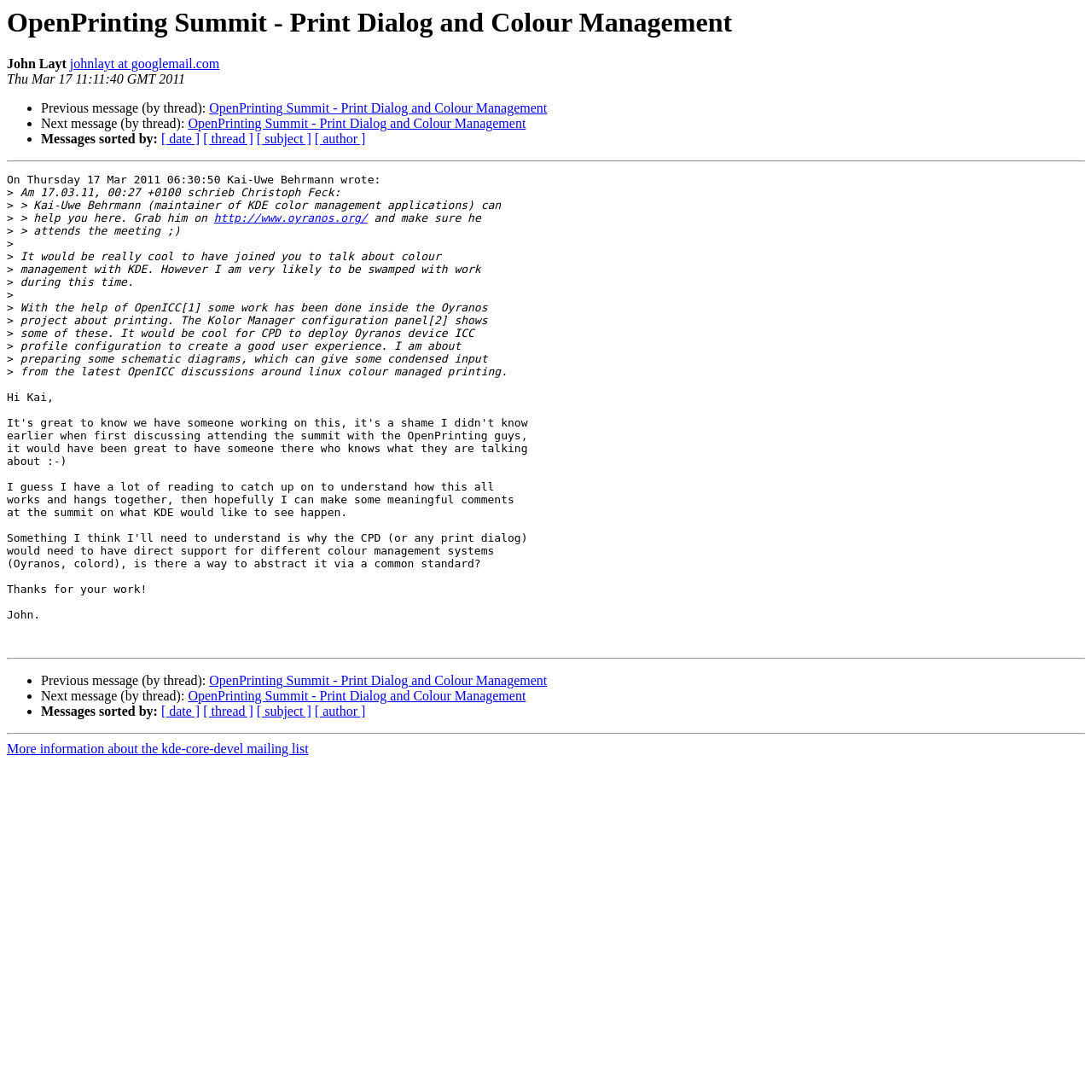What is the topic of the discussion in this message thread?
Give a thorough and detailed response to the question.

I found the answer by looking at the title of the webpage 'OpenPrinting Summit - Print Dialog and Colour Management' and the content of the message thread which discusses topics related to printing and color management.